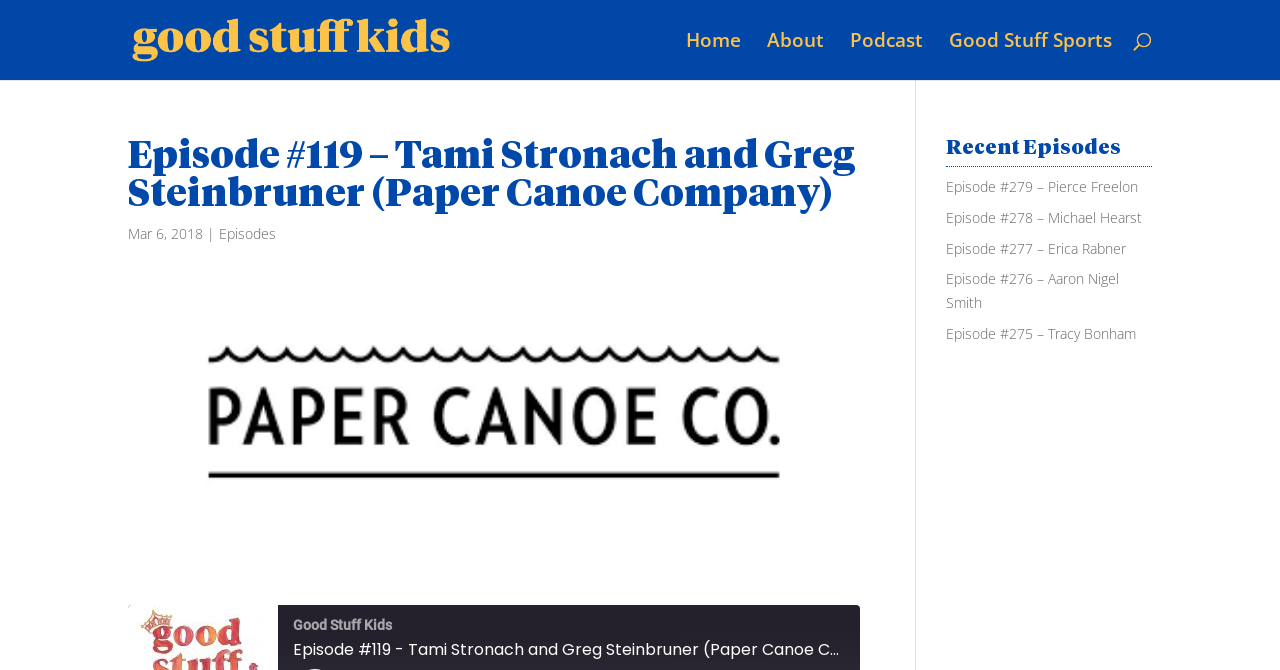What is the name of the podcast?
Please respond to the question with a detailed and informative answer.

The name of the podcast can be found in the top-left corner of the webpage, where it says 'Good Stuff Kids' in a link format.